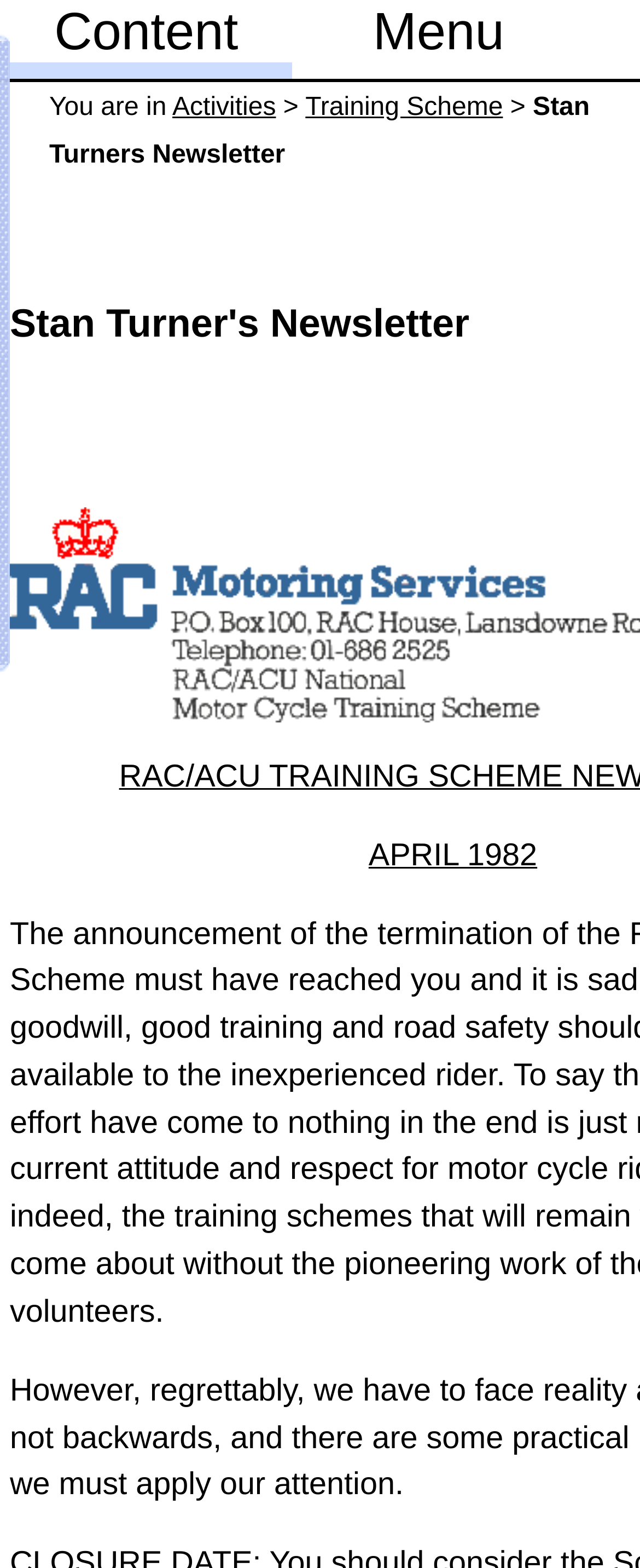What is the name of the newsletter?
Please provide an in-depth and detailed response to the question.

I found the answer by looking at the static text element that says 'Stan Turners Newsletter' which is located at the top of the webpage.